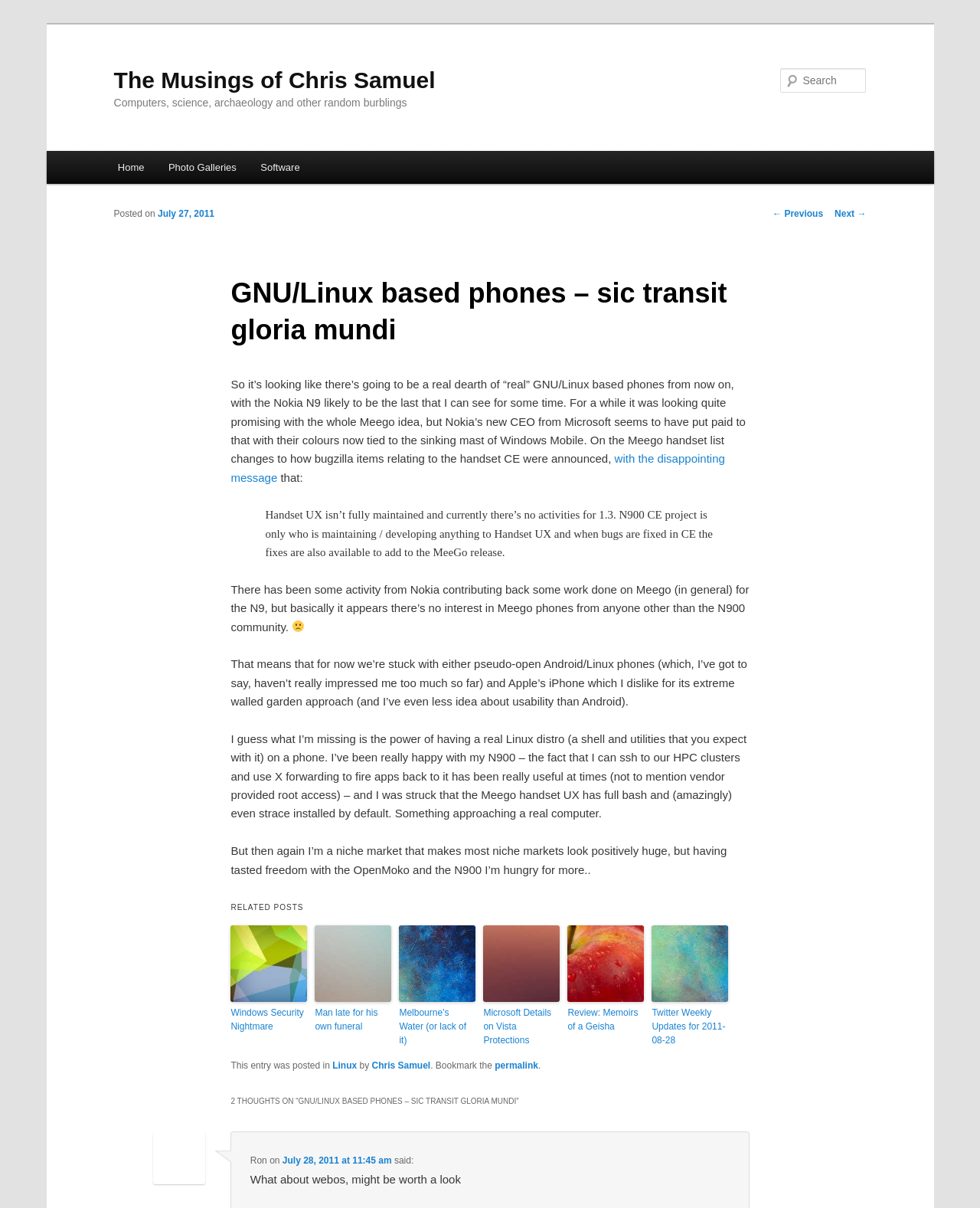Generate a comprehensive description of the contents of the webpage.

This webpage is a blog post titled "GNU/Linux based phones – sic transit gloria mundi" on "The Musings of Chris Samuel" website. At the top, there is a heading with the website title and a link to skip to the primary content. Below that, there is a heading that describes the website as a collection of "Computers, science, archaeology and other random burblings".

On the top right, there is a search box with a "Search" label. Below the search box, there is a main menu with links to "Home", "Photo Galleries", and "Software". 

The main content of the webpage is an article about GNU/Linux based phones. The article starts with a heading and a brief introduction. The introduction is followed by a block of text that discusses the current state of GNU/Linux based phones, including the Nokia N9 and Meego. The text also mentions the author's experience with the N900 and their desire for a phone with a real Linux distribution.

The article includes a blockquote with a quote from someone about the Handset UX and Meego. There is also an image of a disappointed face and several links to related posts at the bottom of the article.

On the bottom left, there is a section with a heading "RELATED POSTS" that lists several links to other articles on the website, each with a title and an image. 

At the very bottom, there is a footer section with a copyright notice and a link to the permalink of the article. There are also two comments on the article, one from "Ron" who suggests looking into webos as an alternative.